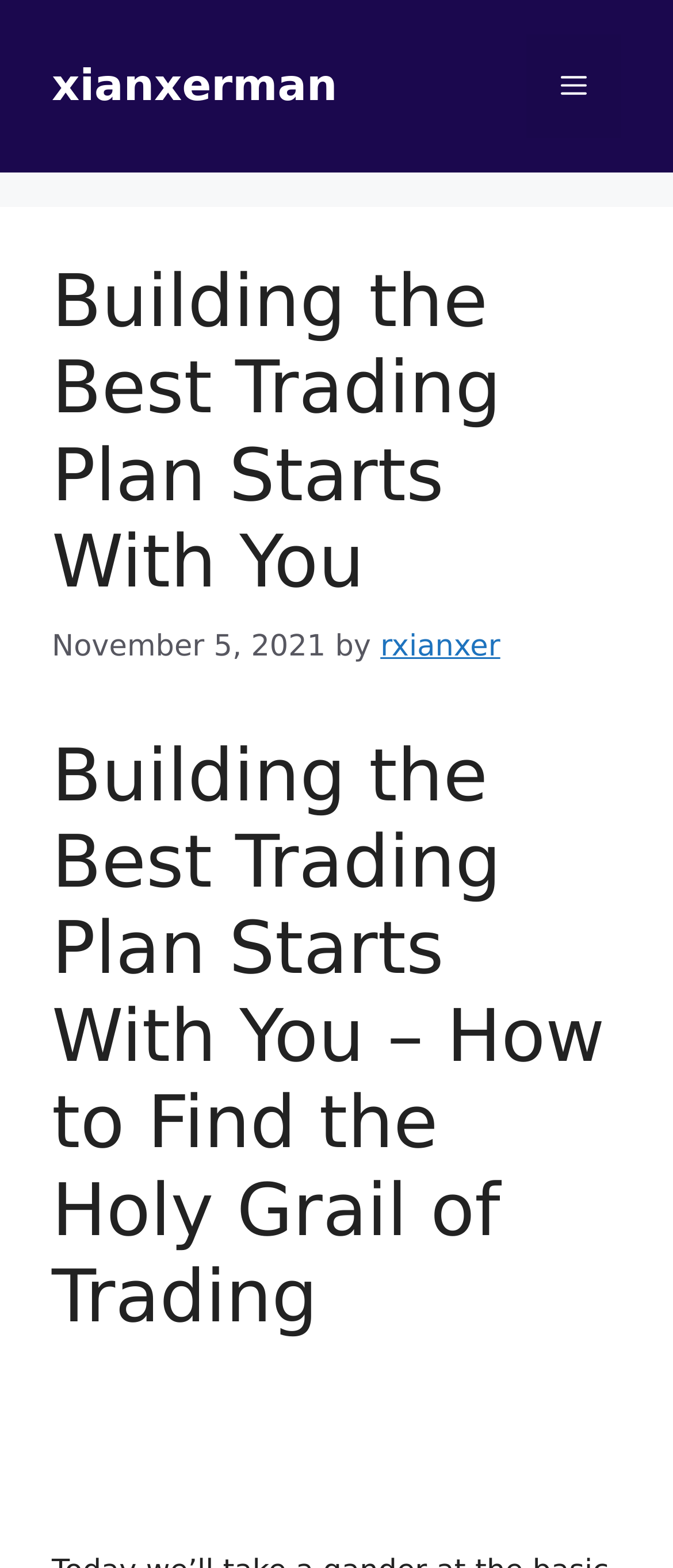Find the bounding box coordinates for the UI element that matches this description: "xianxerman".

[0.077, 0.039, 0.501, 0.07]